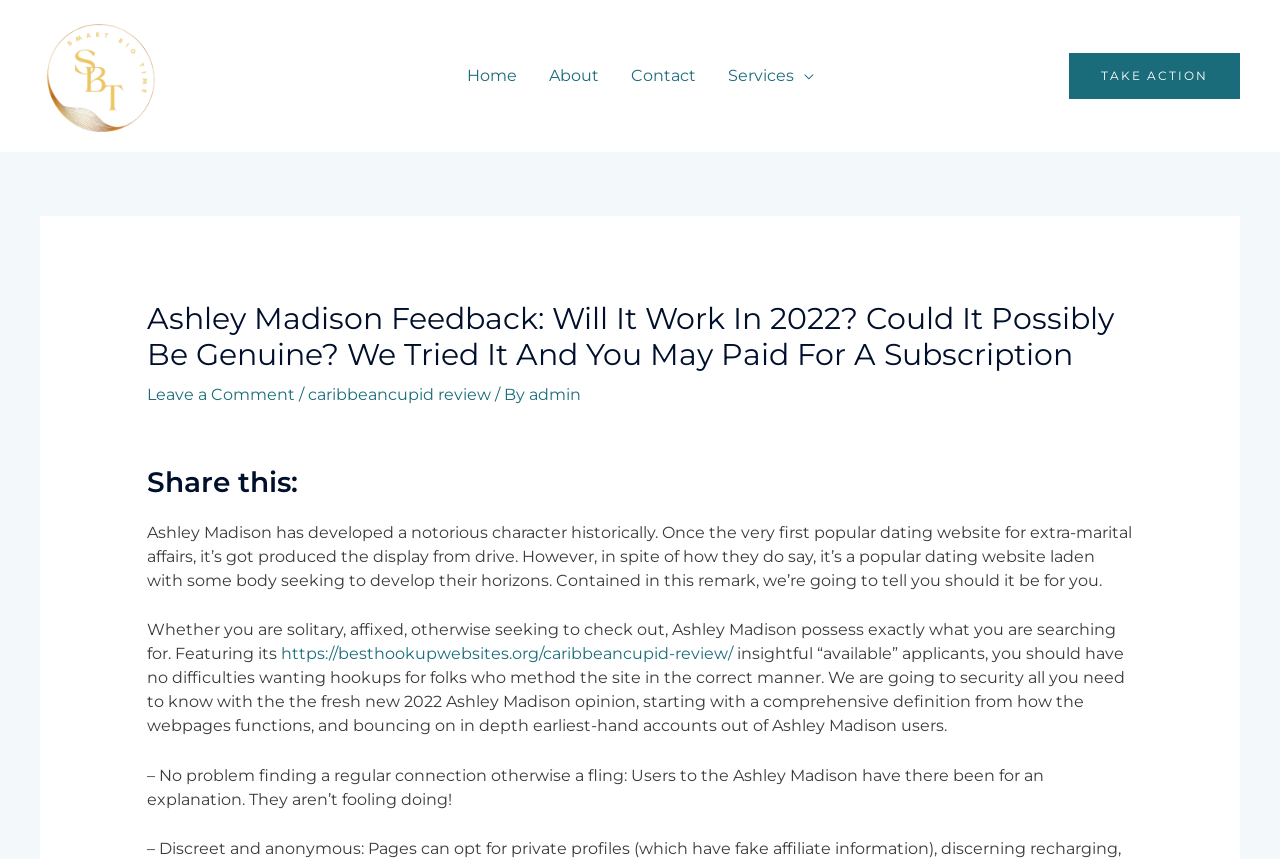Give a complete and precise description of the webpage's appearance.

This webpage is a blog post about Ashley Madison, a dating website, with a focus on its functionality and user experiences in 2022. At the top left corner, there is a logo of "Spacious Blog" accompanied by a link to the blog's homepage. Below the logo, a navigation menu is situated, containing a link to "Services" with an icon. On the top right corner, a prominent call-to-action button "TAKE ACTION" is displayed.

The main content of the webpage is divided into sections. The first section is a header area with a heading that summarizes the blog post's title. Below the heading, there are links to "Leave a Comment" and "caribbeancupid review", separated by a slash. The author's name "admin" is also displayed in this section.

The next section is a sharing area with a heading "Share this:". Below this heading, the main article begins, which discusses Ashley Madison's history, its functionality, and user experiences. The article is divided into paragraphs, with some links to external websites, such as a review of Caribbean Cupid. The text describes Ashley Madison as a popular dating website for people seeking to explore their options, and the article aims to provide a comprehensive review of the website's features and user experiences.

At the bottom of the webpage, a "Post navigation" section is displayed, which likely contains links to previous or next blog posts.